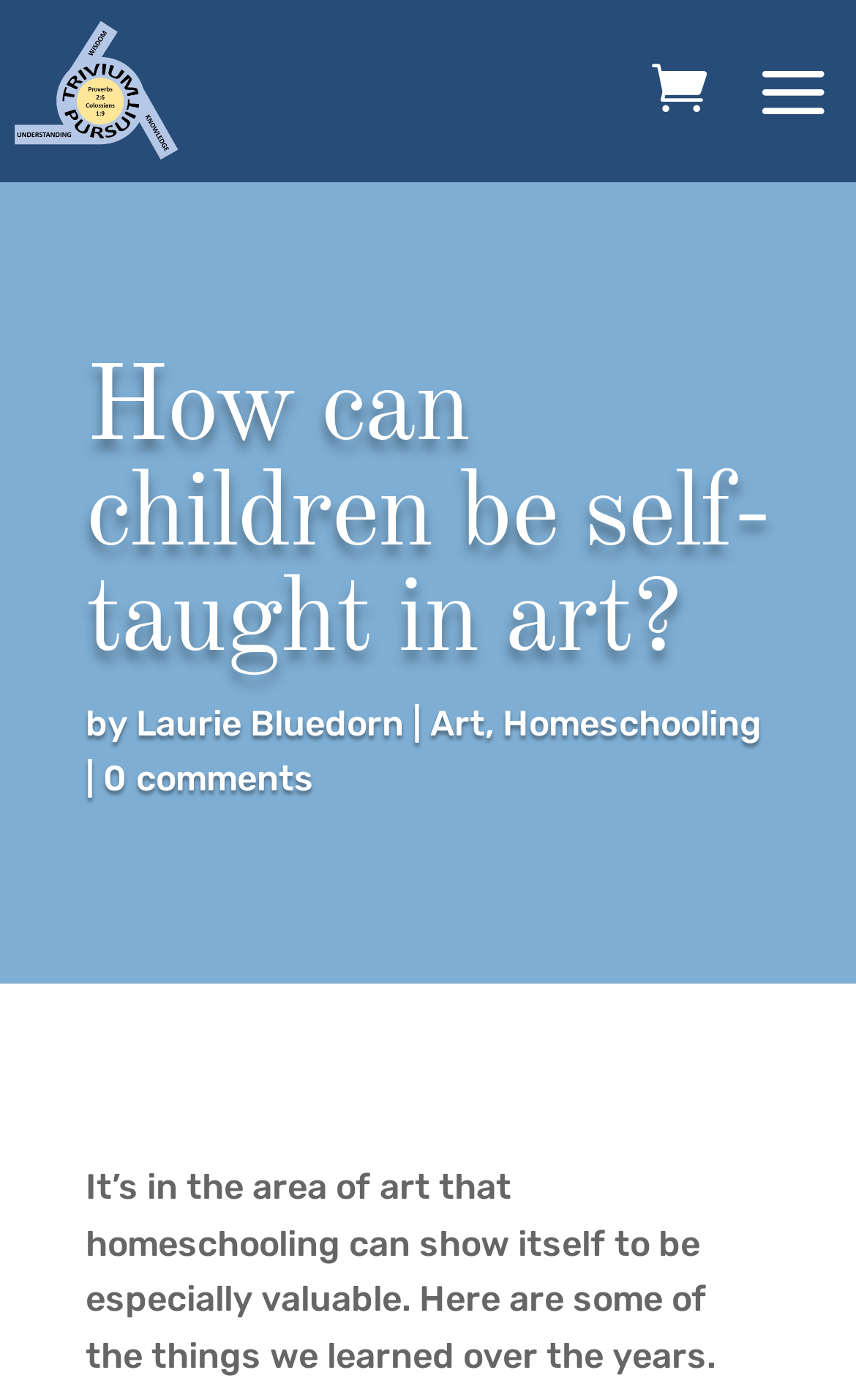Use a single word or phrase to answer the question:
What is the author's name of the article?

Laurie Bluedorn